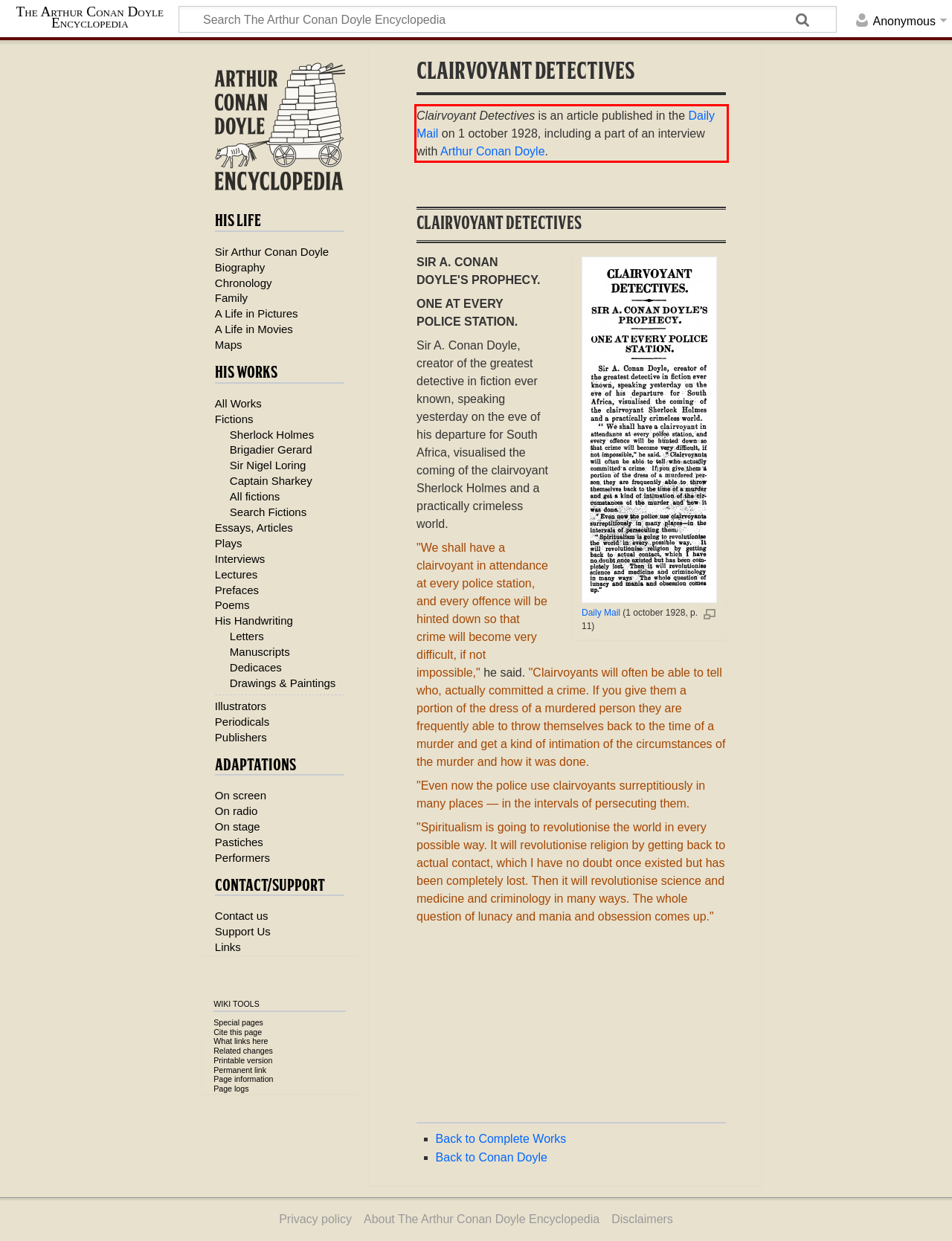You are given a screenshot showing a webpage with a red bounding box. Perform OCR to capture the text within the red bounding box.

Clairvoyant Detectives is an article published in the Daily Mail on 1 october 1928, including a part of an interview with Arthur Conan Doyle.